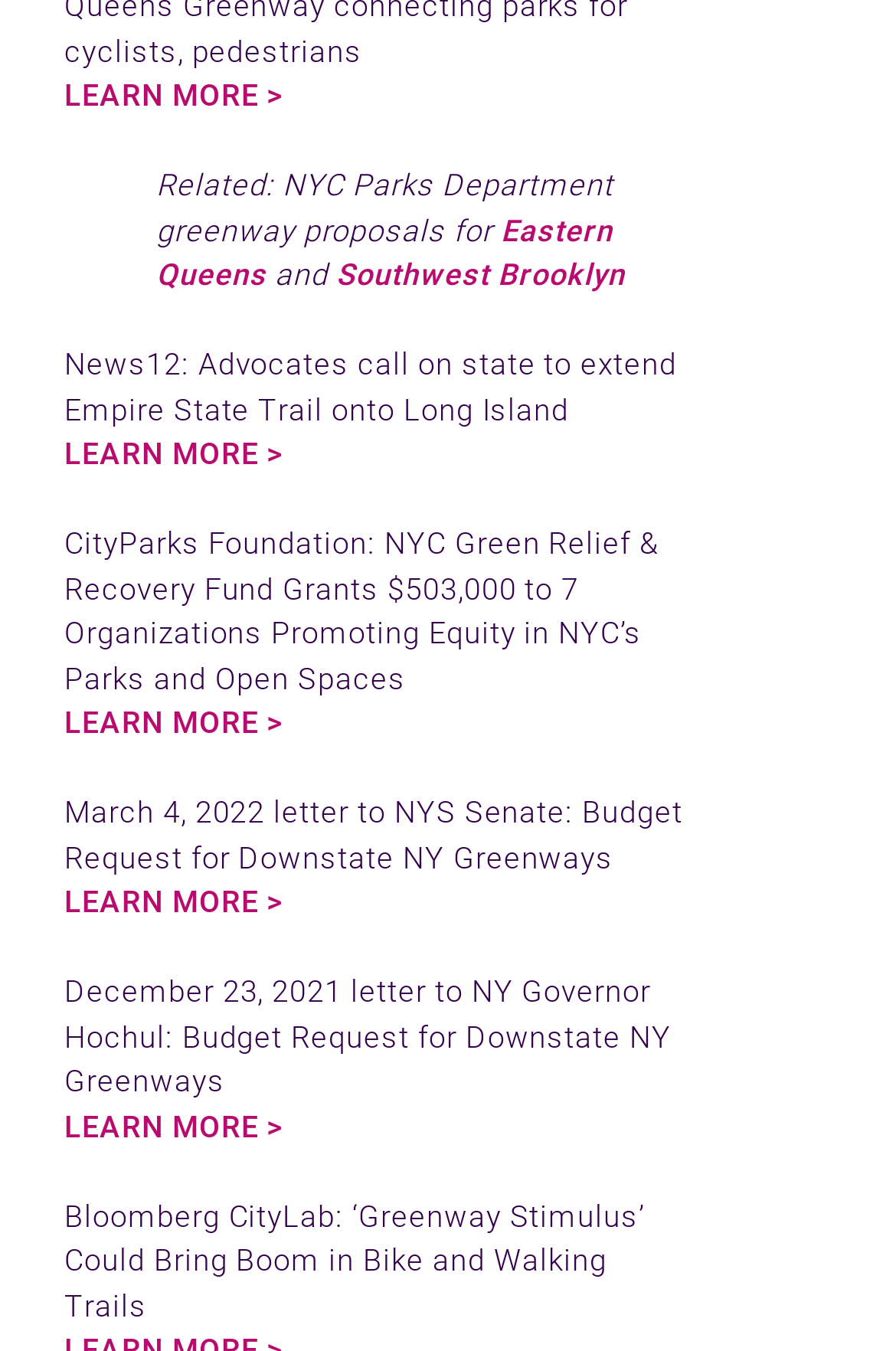Identify the bounding box coordinates of the section that should be clicked to achieve the task described: "Read about Eastern Queens".

[0.174, 0.157, 0.683, 0.216]